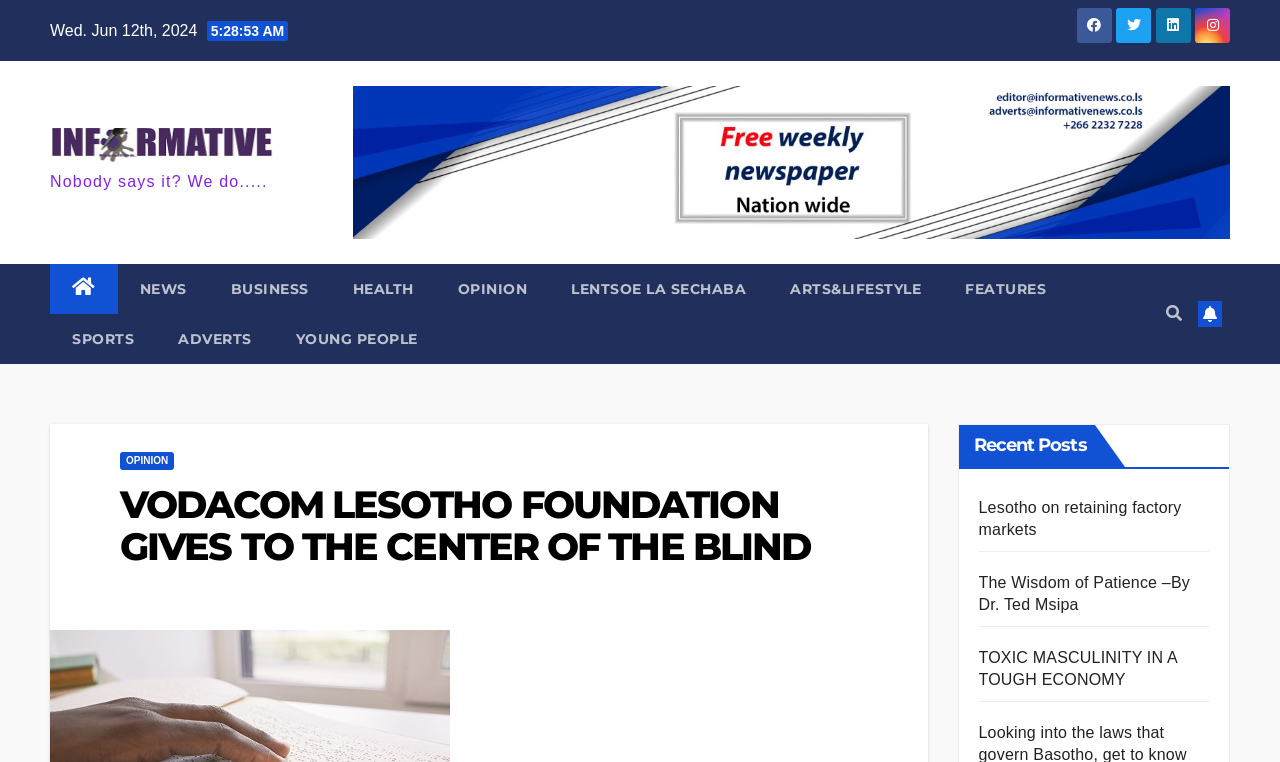Using details from the image, please answer the following question comprehensively:
What is the date displayed at the top?

I found the date 'Wed. Jun 12th, 2024' at the top of the webpage, which is displayed as a static text element.